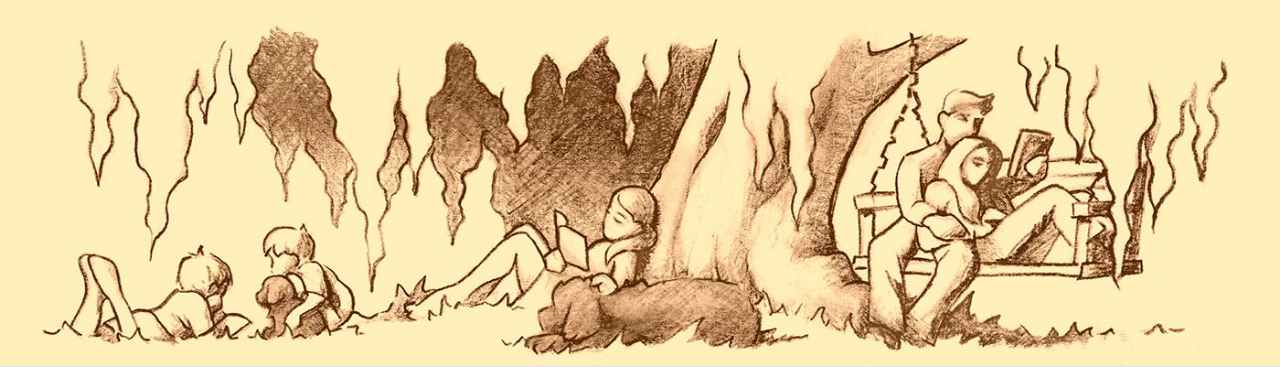What style is the drawing in? Analyze the screenshot and reply with just one word or a short phrase.

Sepia-toned